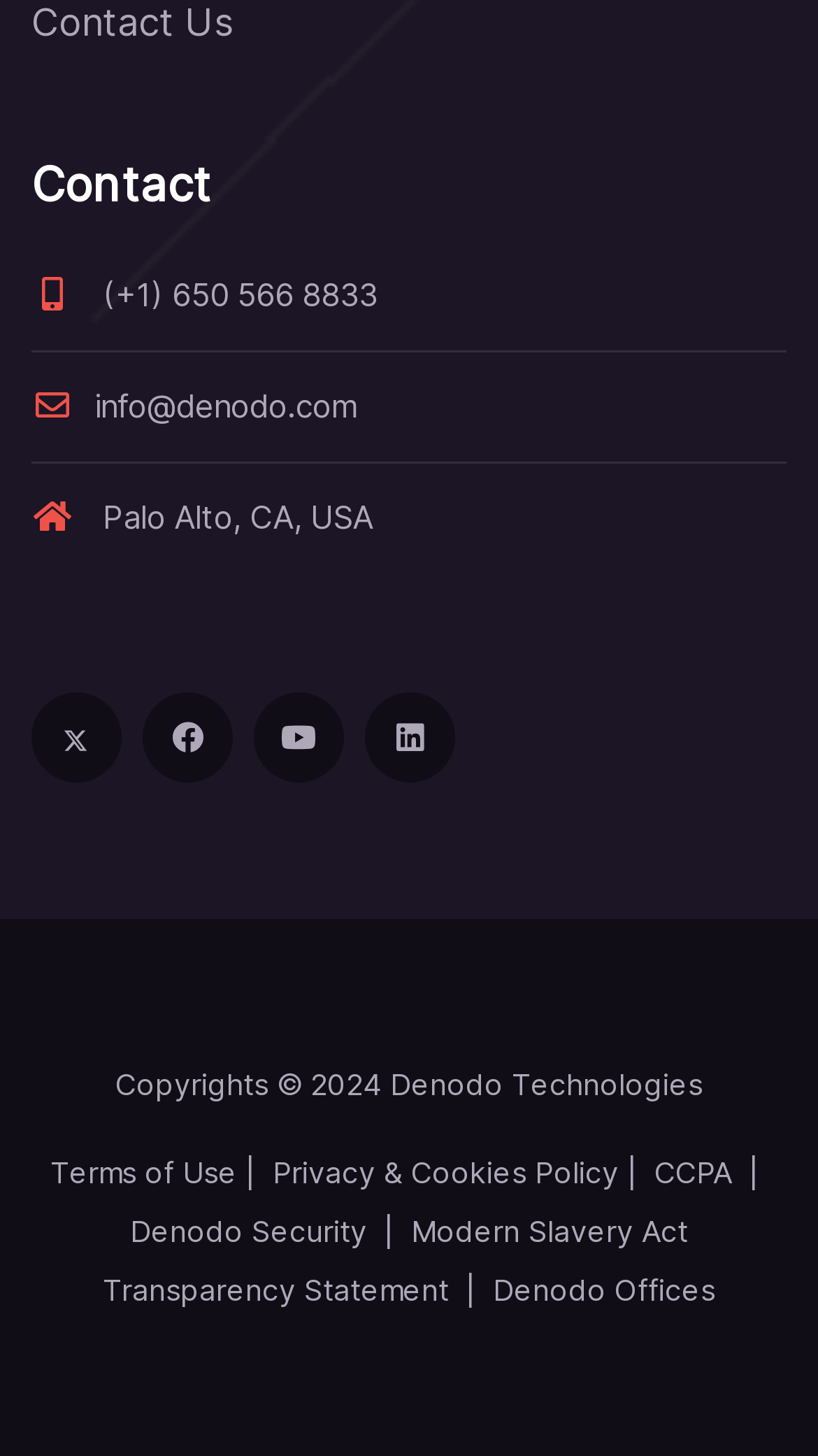Provide the bounding box coordinates for the area that should be clicked to complete the instruction: "click contact information".

[0.038, 0.107, 0.962, 0.169]